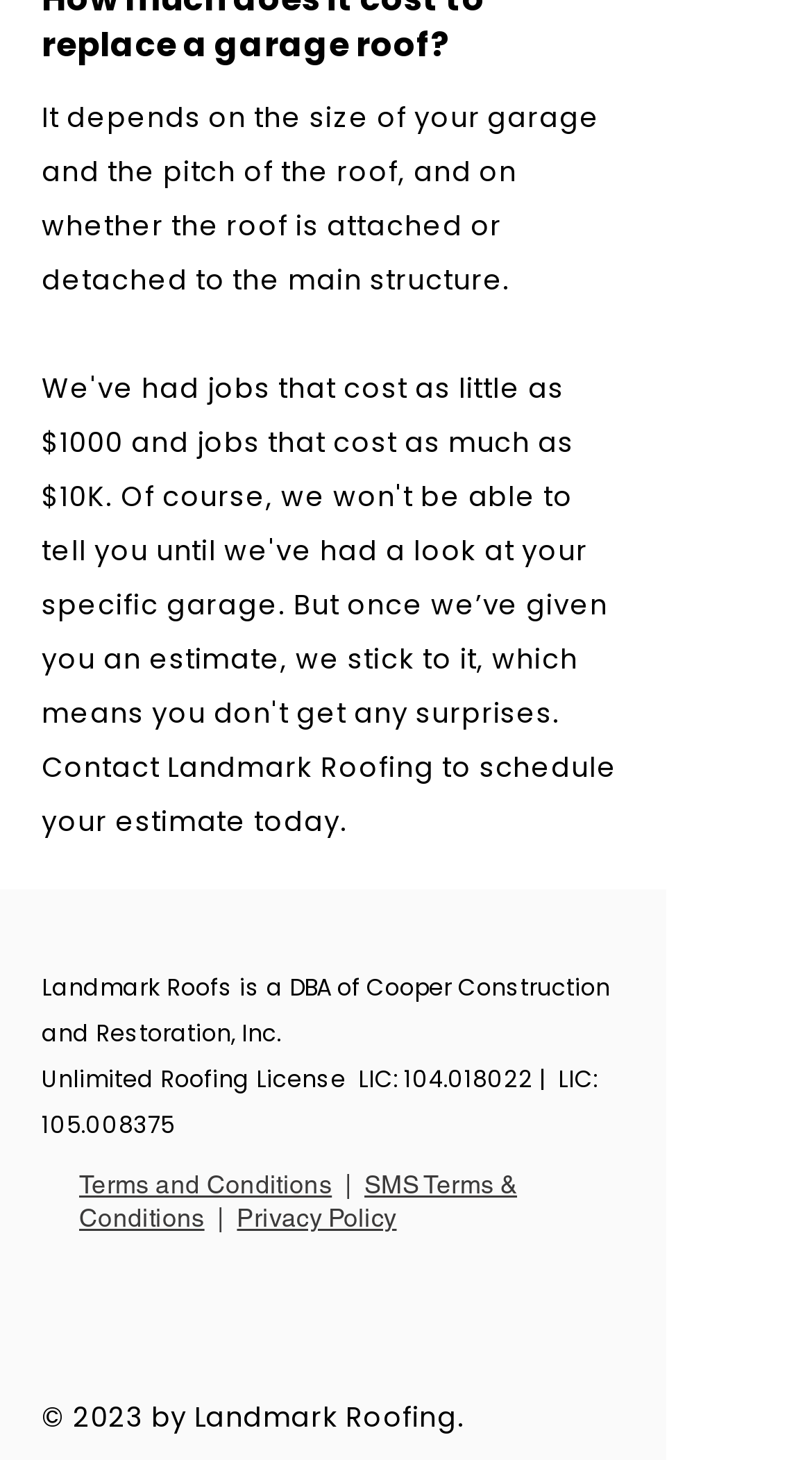Indicate the bounding box coordinates of the clickable region to achieve the following instruction: "Go to Facebook."

[0.179, 0.882, 0.269, 0.932]